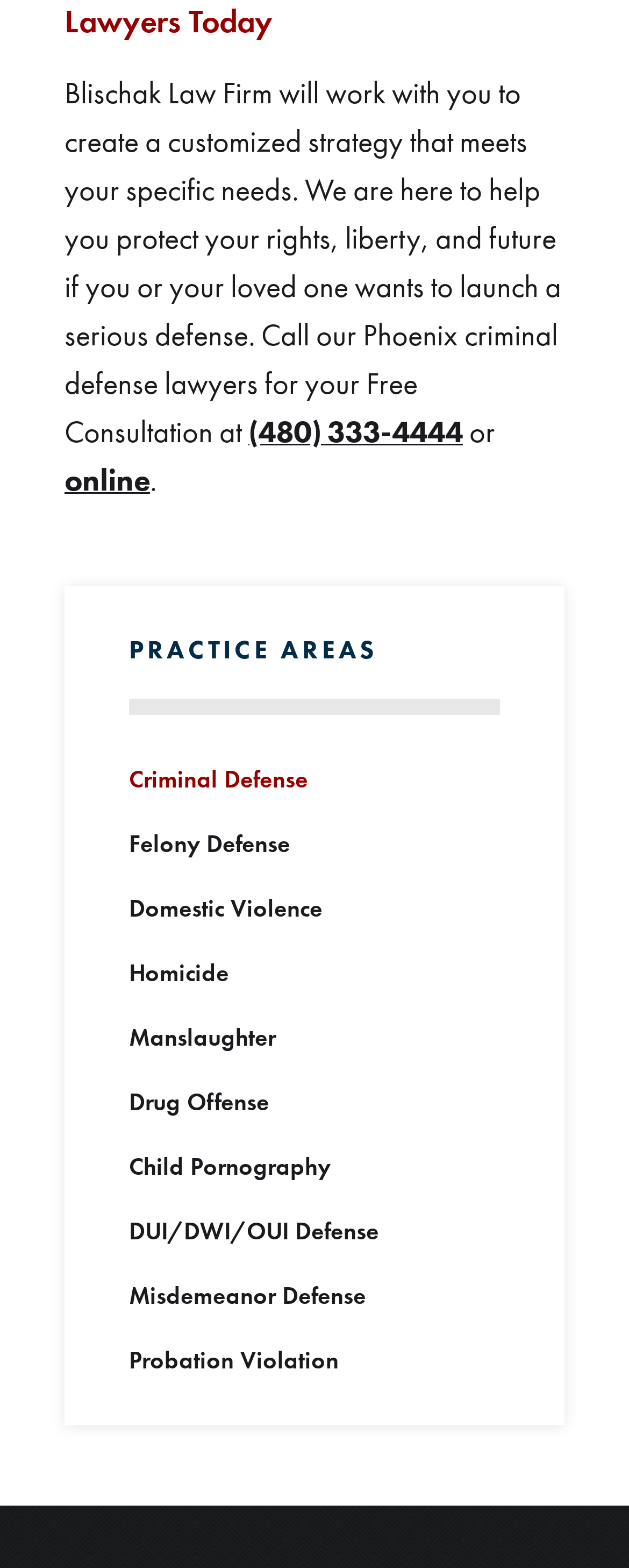Provide the bounding box coordinates for the area that should be clicked to complete the instruction: "Learn more about criminal defense".

[0.205, 0.487, 0.795, 0.507]